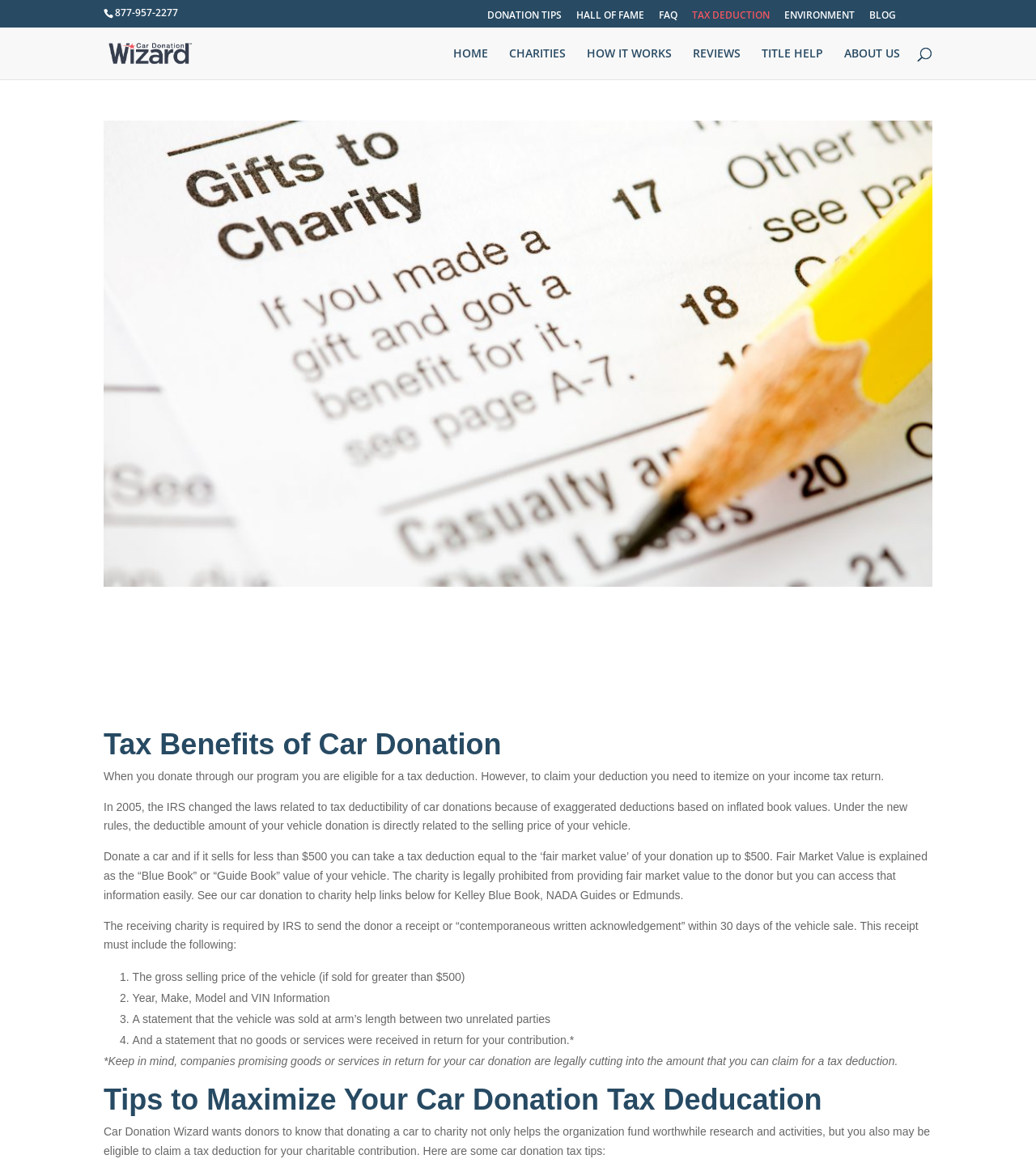Please reply with a single word or brief phrase to the question: 
What is the purpose of the webpage?

To provide tax tips and resources for car donation